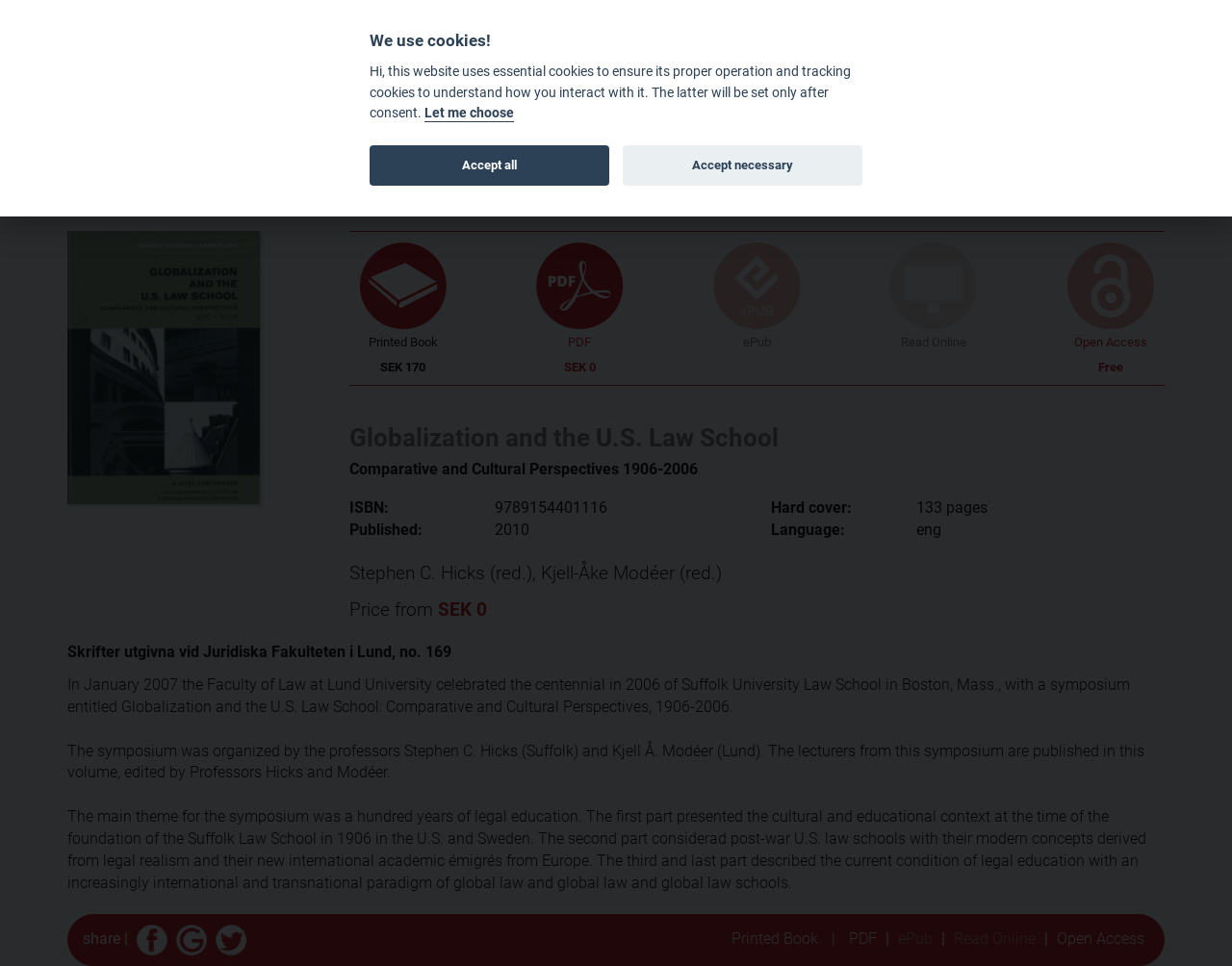Answer the question using only a single word or phrase: 
Who are the editors of the book?

Stephen C. Hicks and Kjell-Åke Modéer